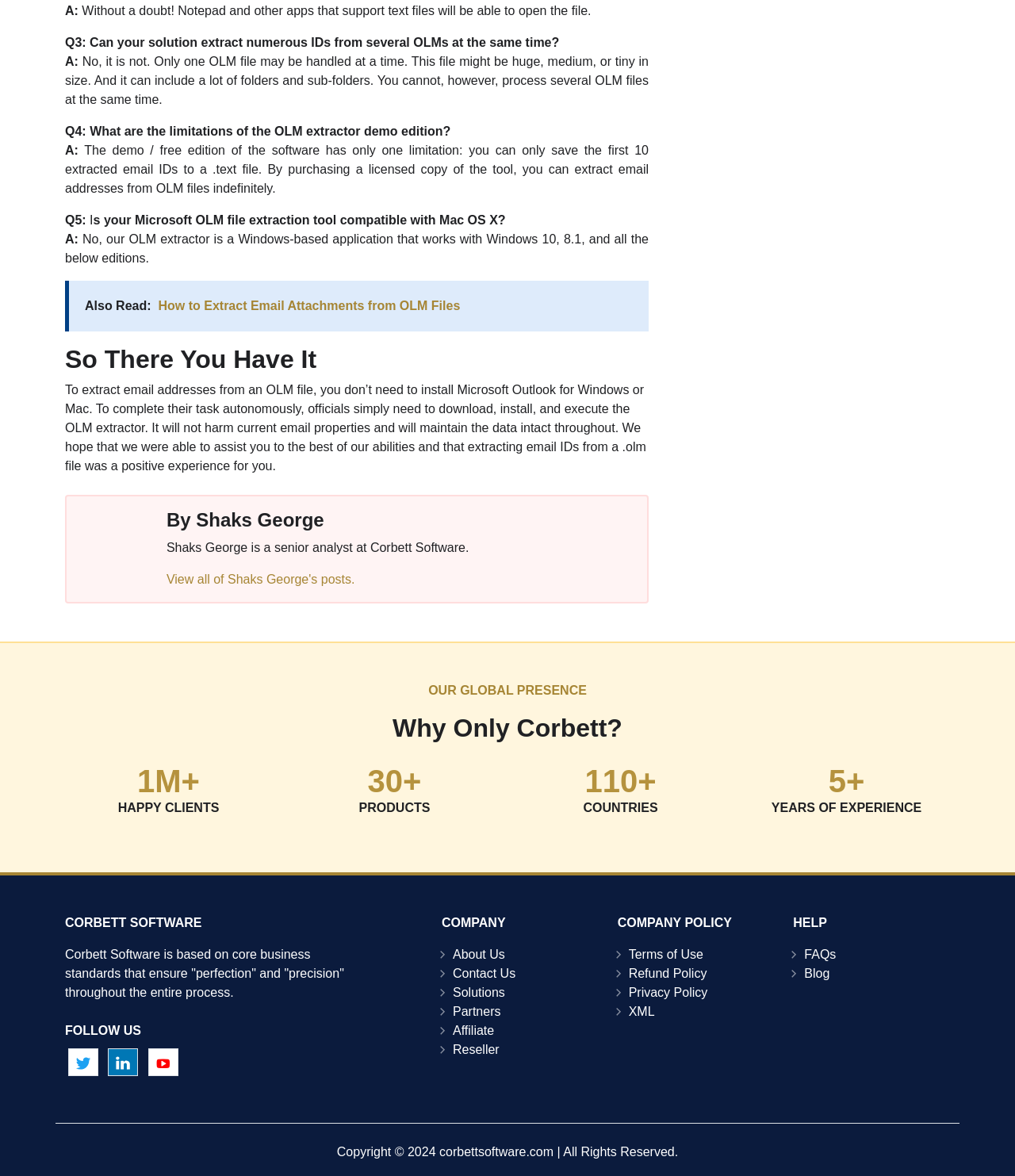Identify the bounding box for the UI element described as: "Reseller". The coordinates should be four float numbers between 0 and 1, i.e., [left, top, right, bottom].

[0.446, 0.887, 0.492, 0.898]